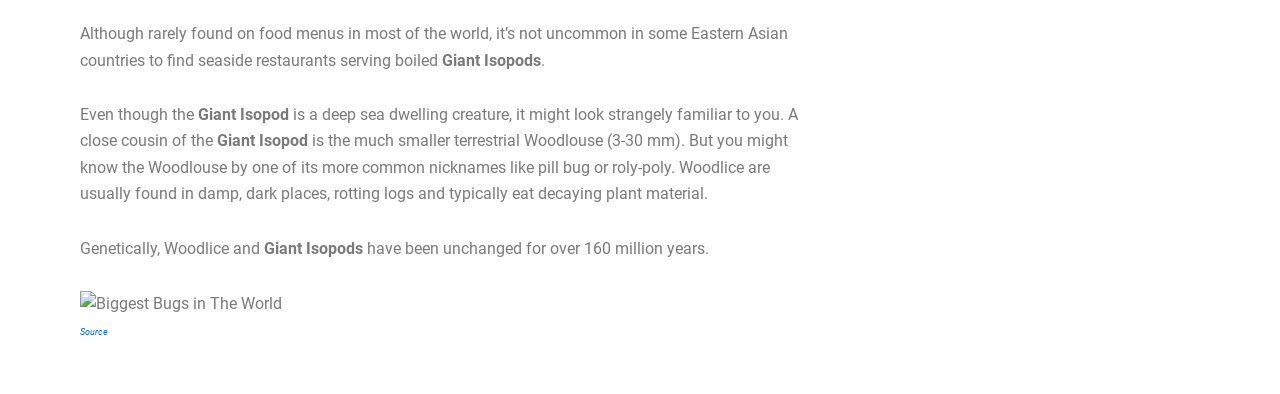What is the source of the information?
Please provide a detailed and comprehensive answer to the question.

The answer can be found in the link element with the text 'Source'. This link is likely to be the source of the information presented on the webpage.